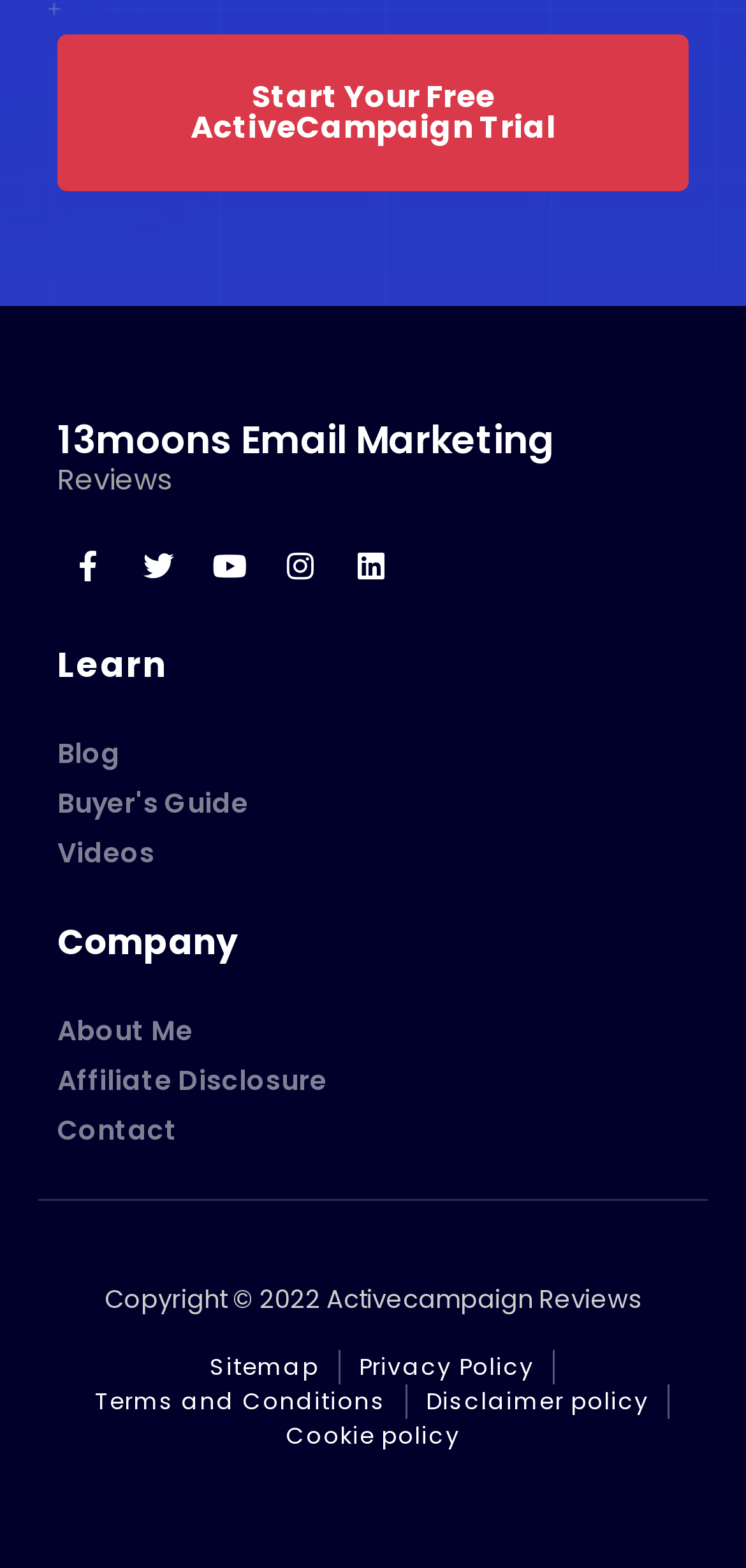How many social media links are available?
Craft a detailed and extensive response to the question.

The social media links can be found in the middle section of the webpage, and there are 5 links available, namely Facebook, Twitter, Youtube, Instagram, and Linkedin.